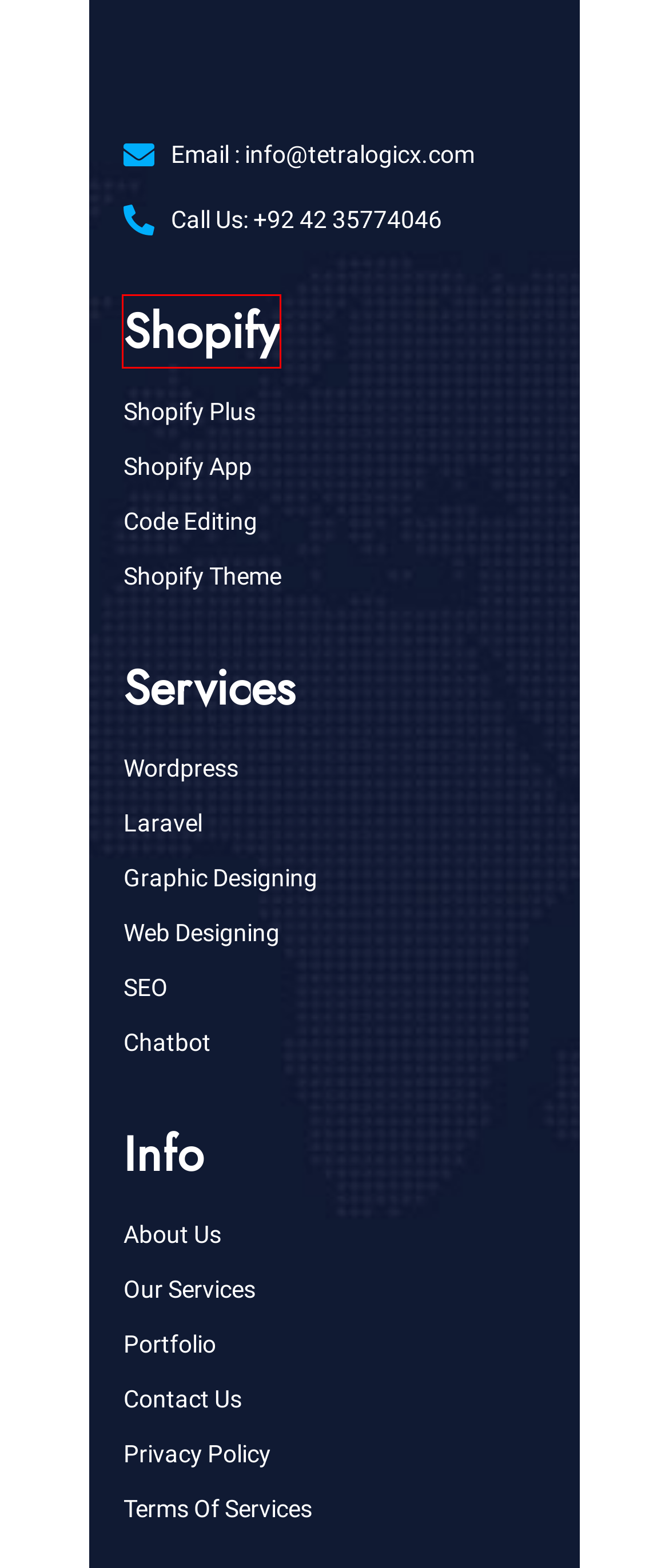Given a screenshot of a webpage with a red bounding box around a UI element, please identify the most appropriate webpage description that matches the new webpage after you click on the element. Here are the candidates:
A. Terms Of Services – Tetralogicx
B. Portfolio – Tetralogicx
C. Shopify Plus – Tetralogicx
D. Shopify App – Tetralogicx
E. Shopify-Main Page – Tetralogicx
F. About Us – Tetralogicx
G. Services – Tetralogicx
H. Web Designing – Tetralogicx

E